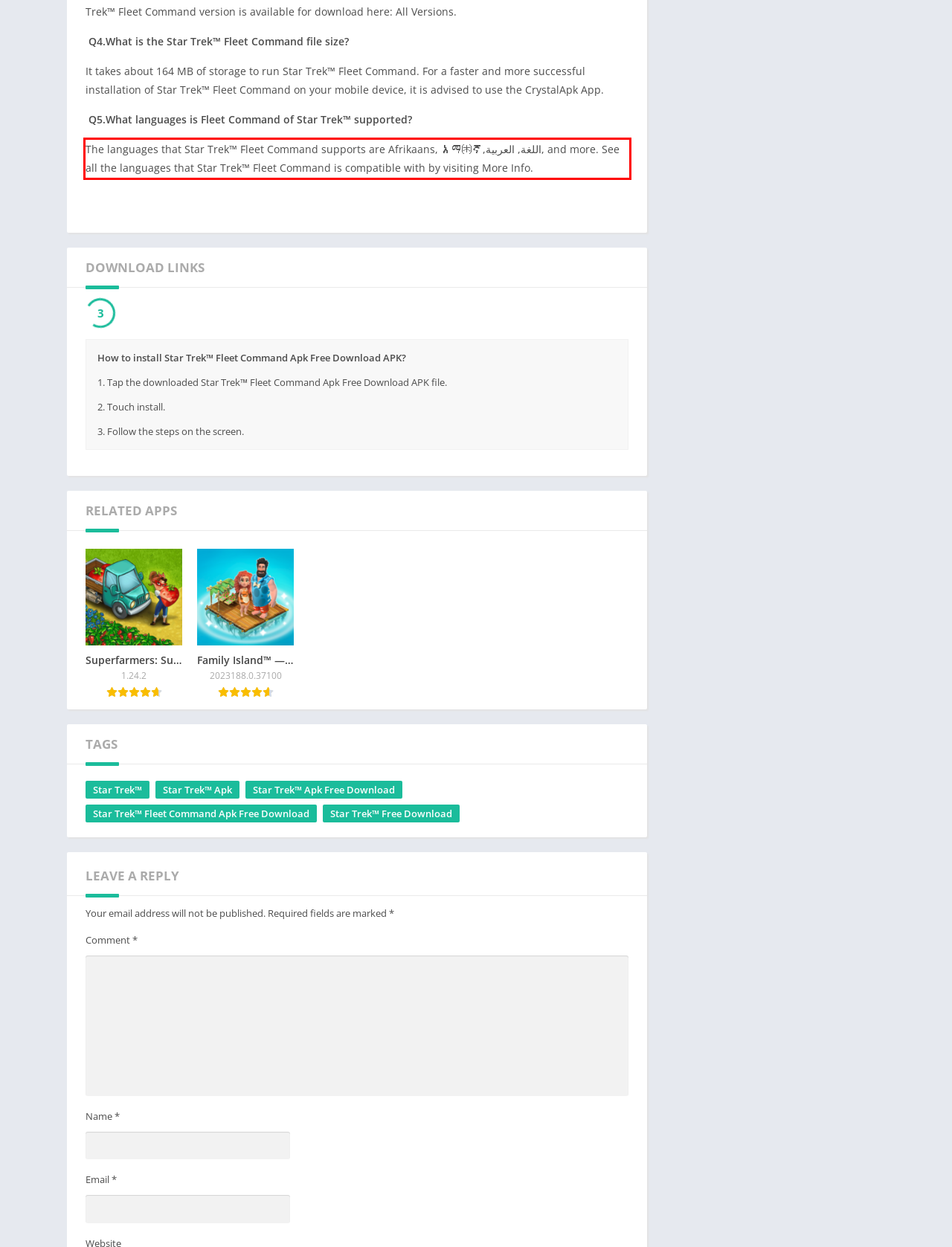Given a screenshot of a webpage, identify the red bounding box and perform OCR to recognize the text within that box.

The languages that Star Trek™ Fleet Command supports are Afrikaans, አማ㈭ኛ,اللغة, العربية, and more. See all the languages that Star Trek™ Fleet Command is compatible with by visiting More Info.